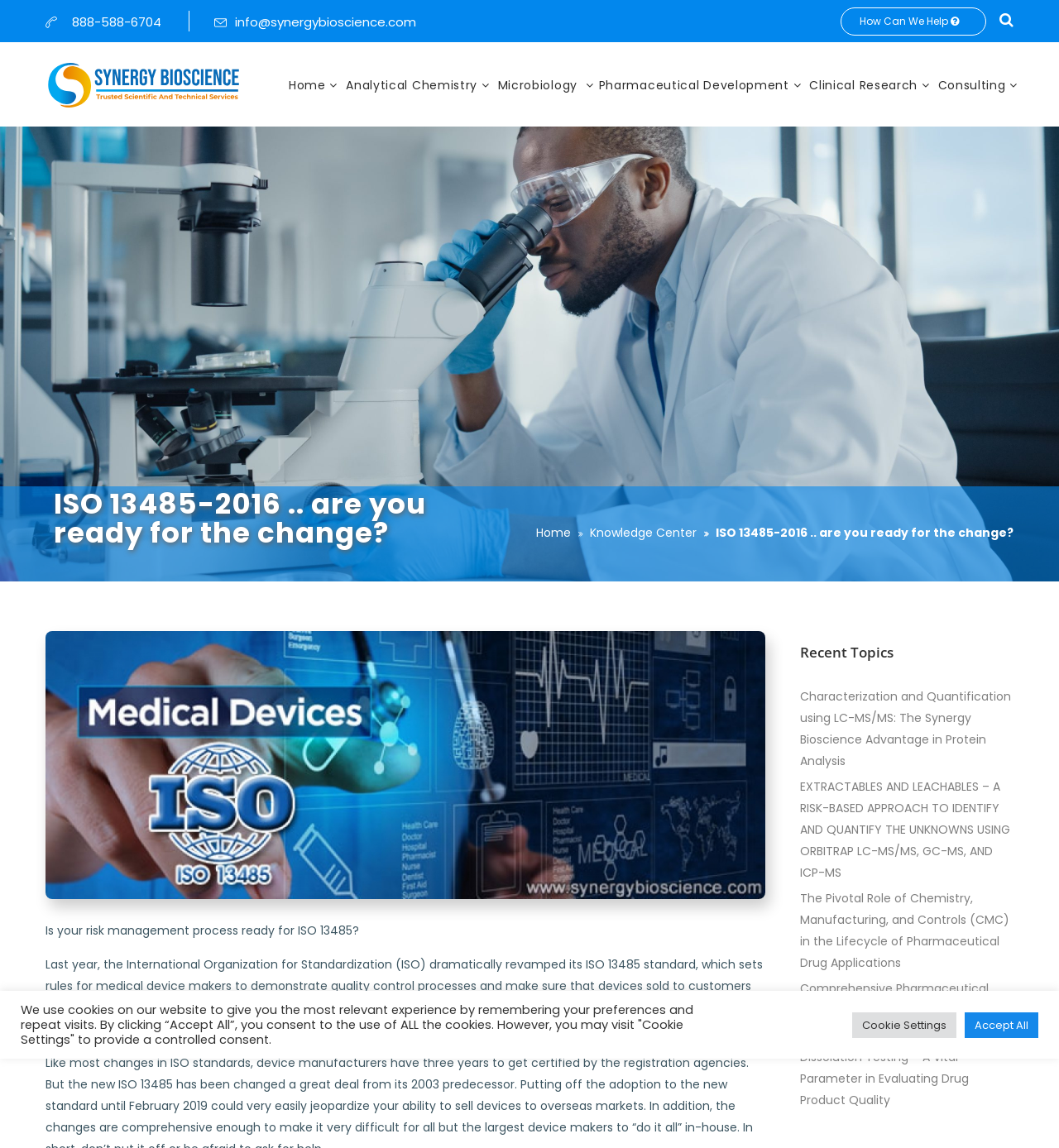What is the topic of the recent topics section?
Provide a detailed answer to the question using information from the image.

I found the topic of the recent topics section by looking at the links under the 'Recent Topics' heading, which include 'Characterization and Quantification using LC-MS/MS', 'EXTRACTABLES AND LEACHABLES', and others, all of which are related to pharmaceutical development.